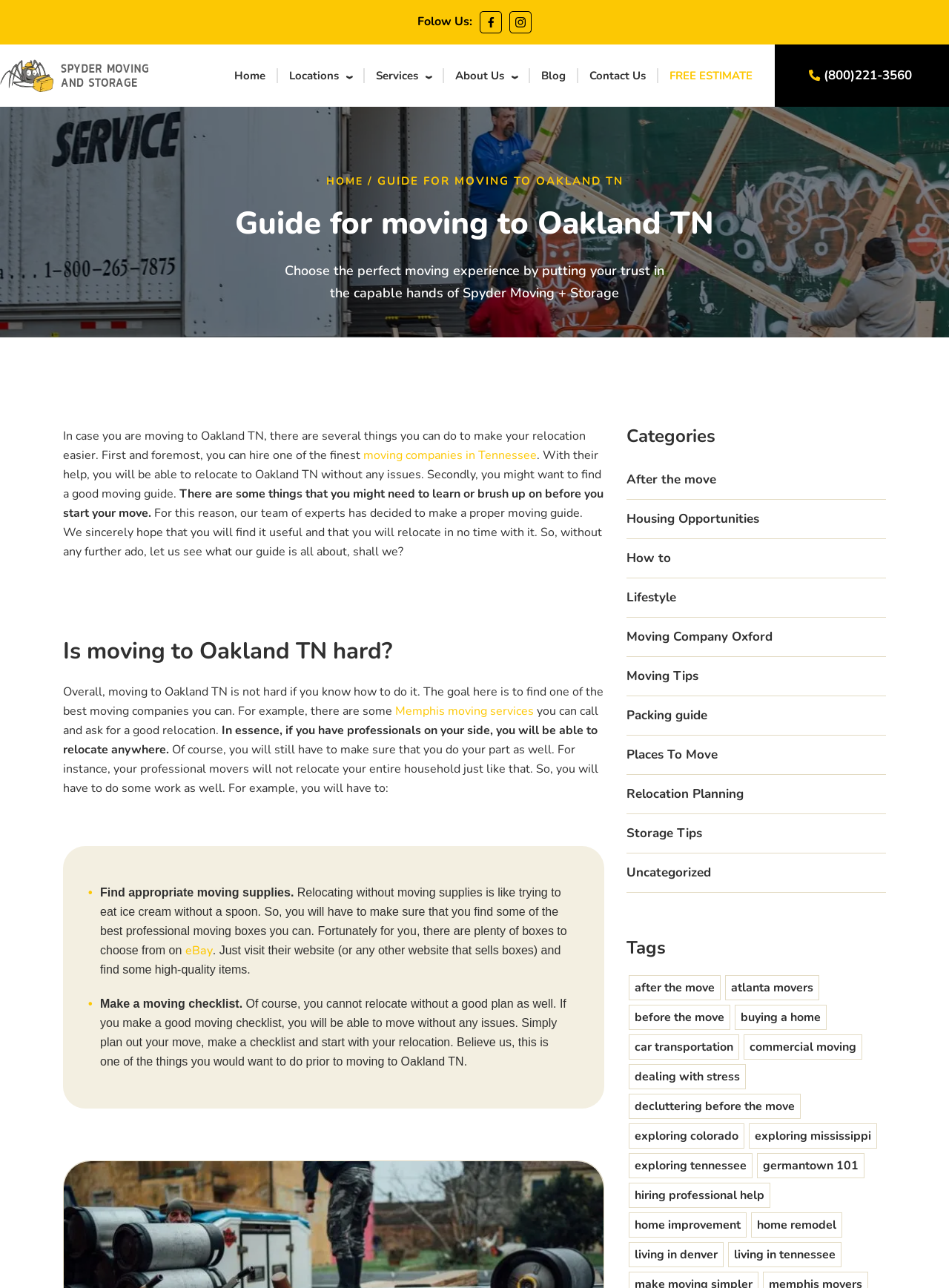What is the category of the article 'After the move'?
Based on the image, answer the question in a detailed manner.

The category of the article 'After the move' can be found in the section 'Categories' on the webpage, where it lists various categories including 'After the move'.